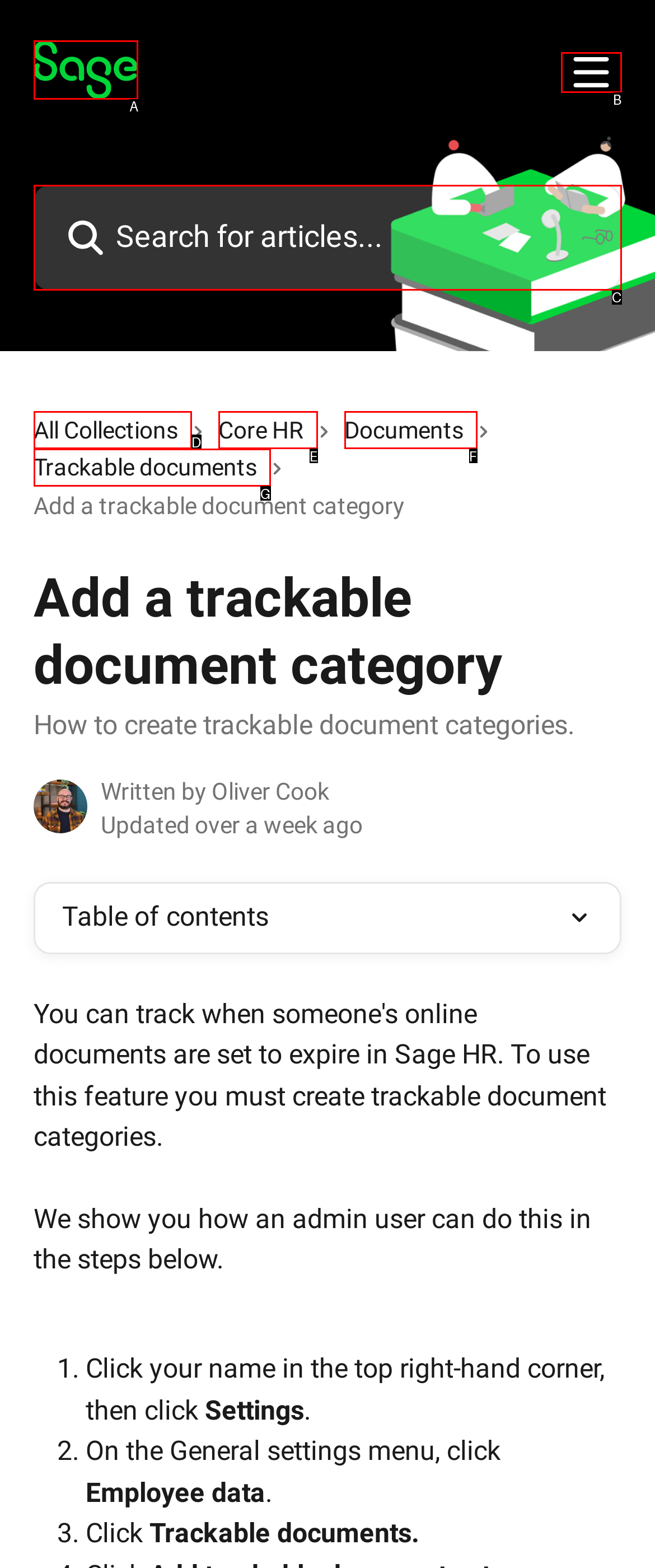Choose the letter that best represents the description: Michael on Facebook. Provide the letter as your response.

None